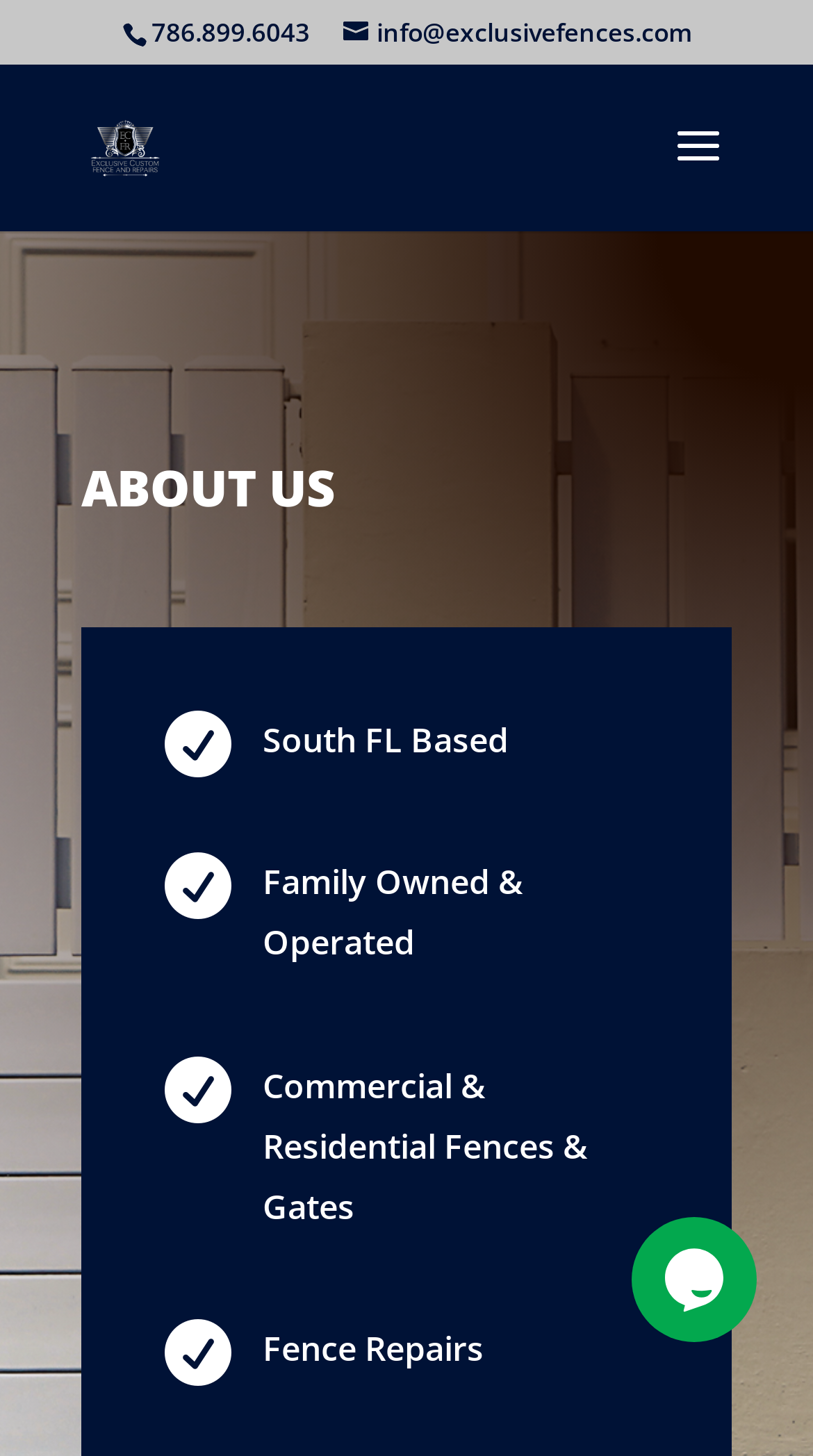What is the phone number on the webpage?
Provide a concise answer using a single word or phrase based on the image.

786.899.6043